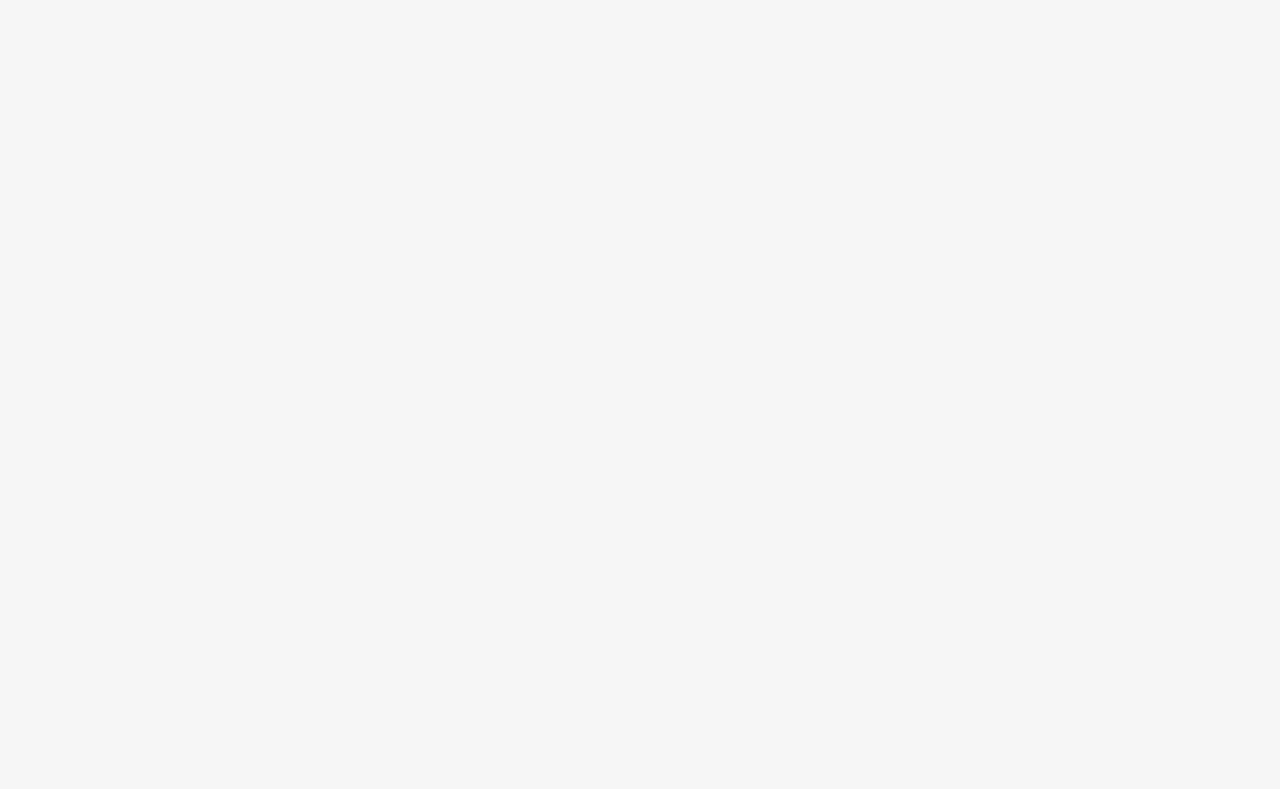Given the element description Lauderdale County, identify the bounding box coordinates for the UI element on the webpage screenshot. The format should be (top-left x, top-left y, bottom-right x, bottom-right y), with values between 0 and 1.

None